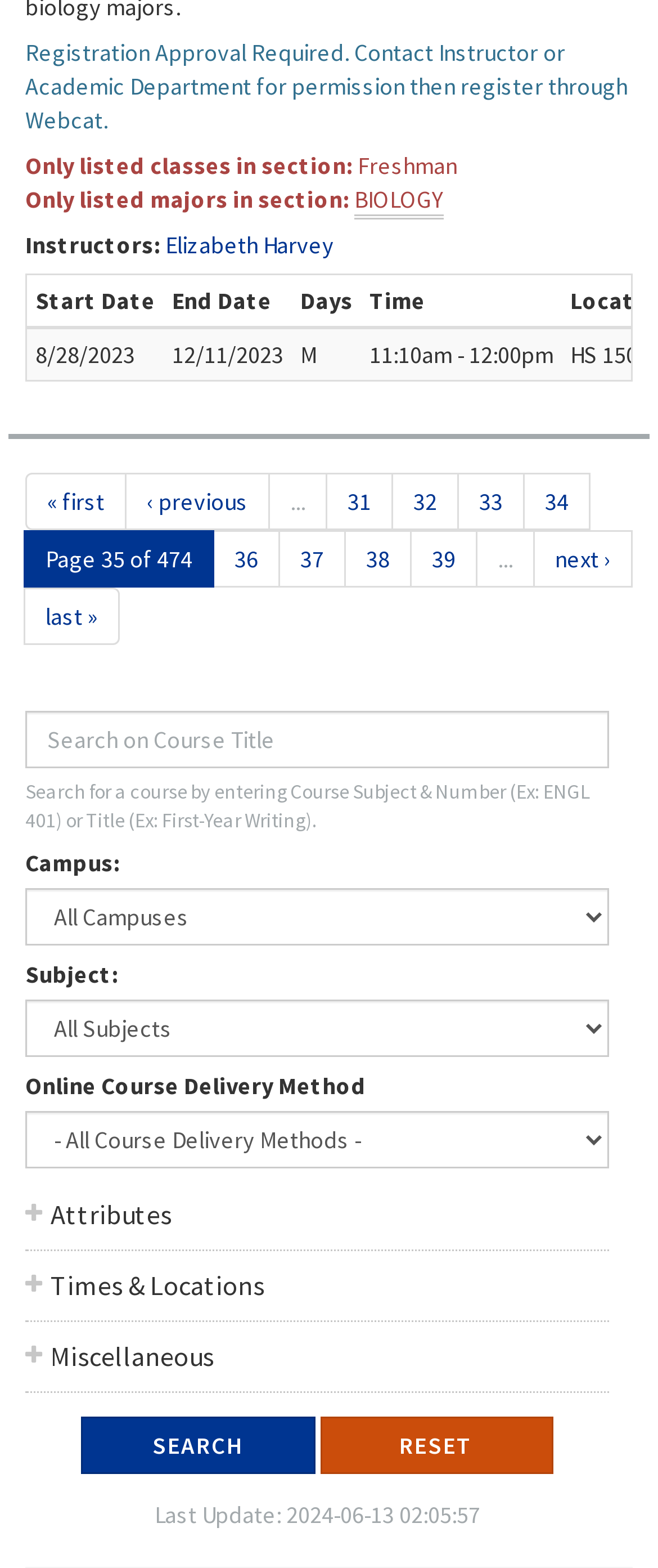Based on the provided description, "38", find the bounding box of the corresponding UI element in the screenshot.

[0.523, 0.338, 0.626, 0.374]